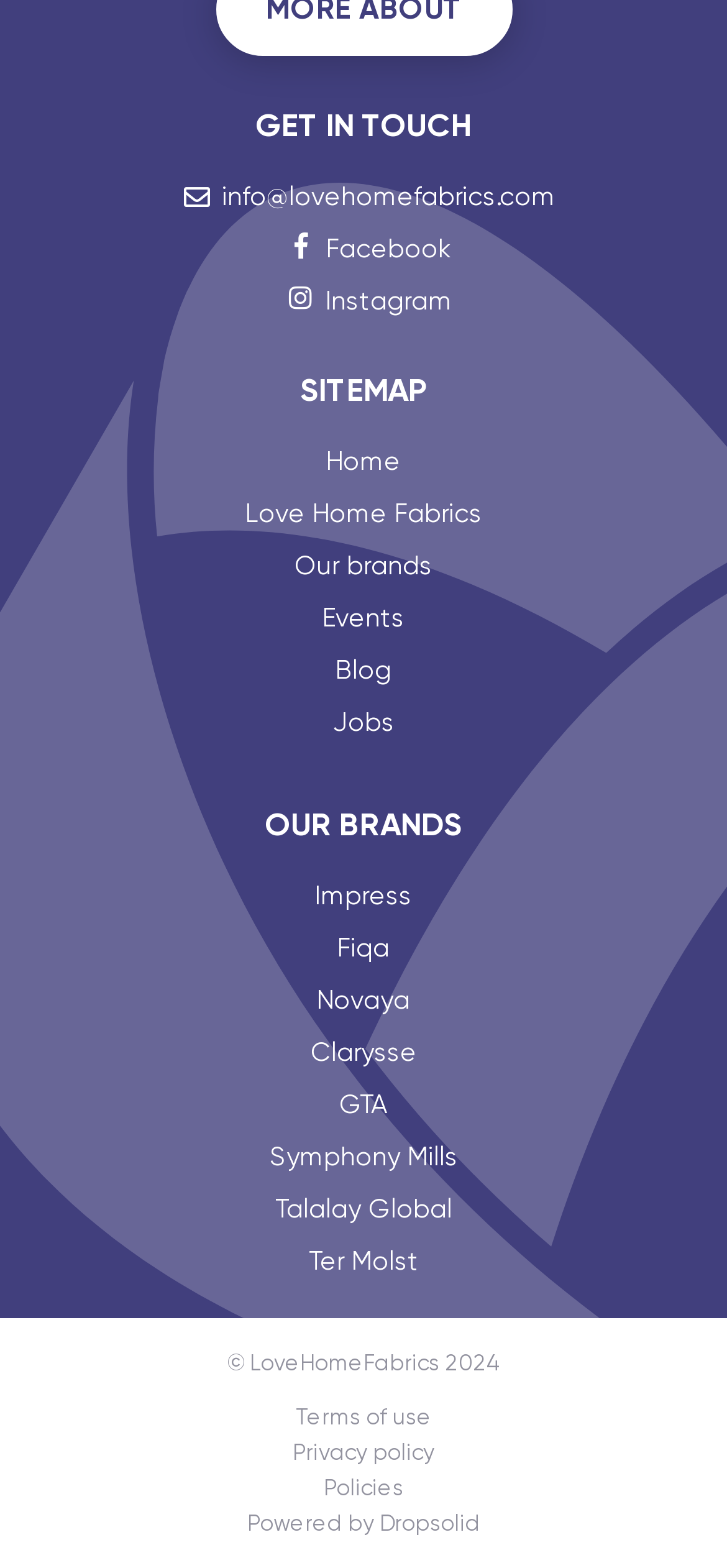Identify the bounding box coordinates of the section that should be clicked to achieve the task described: "Click on 'Home'".

None